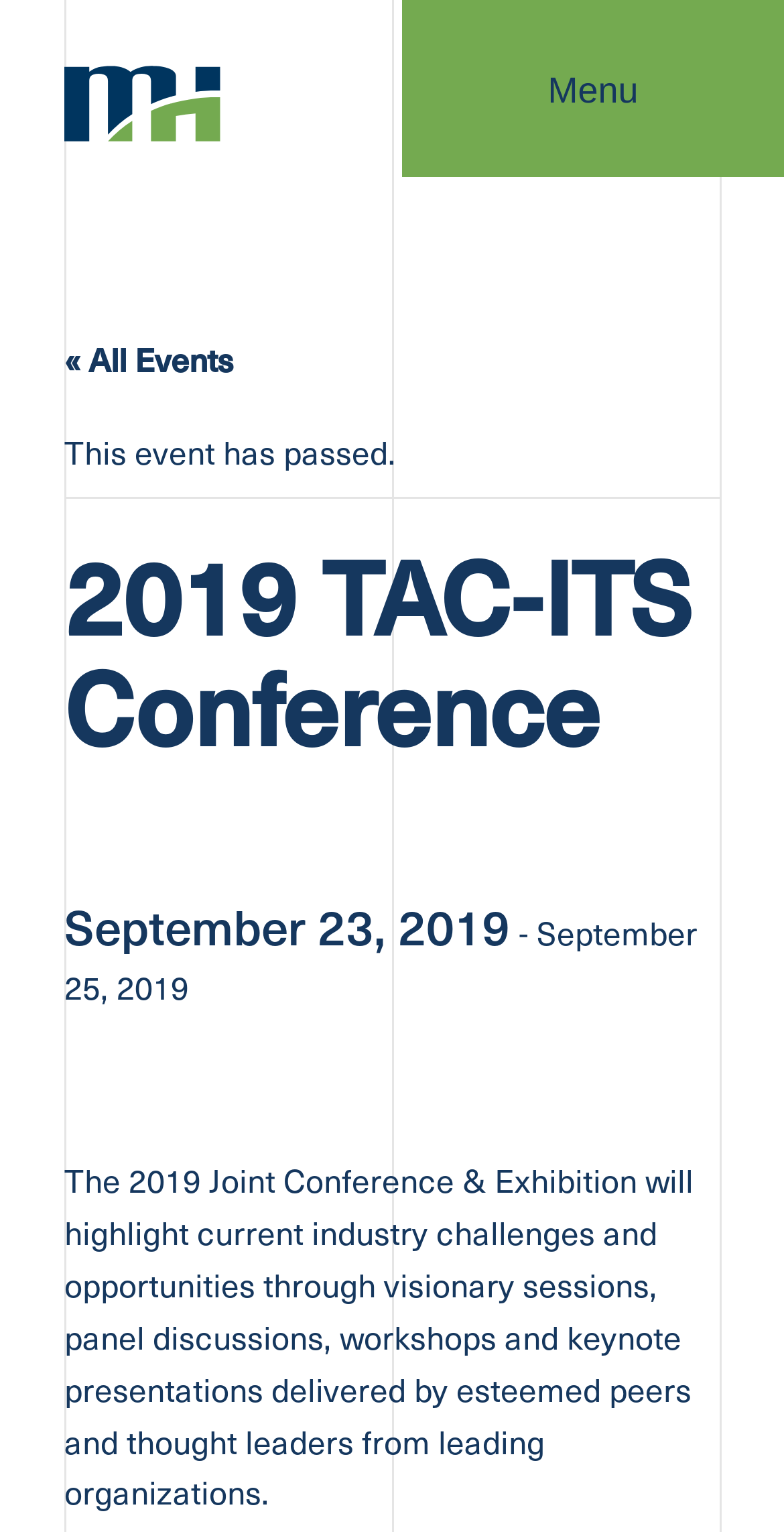What is the theme of the conference?
Based on the screenshot, respond with a single word or phrase.

Industry challenges and opportunities